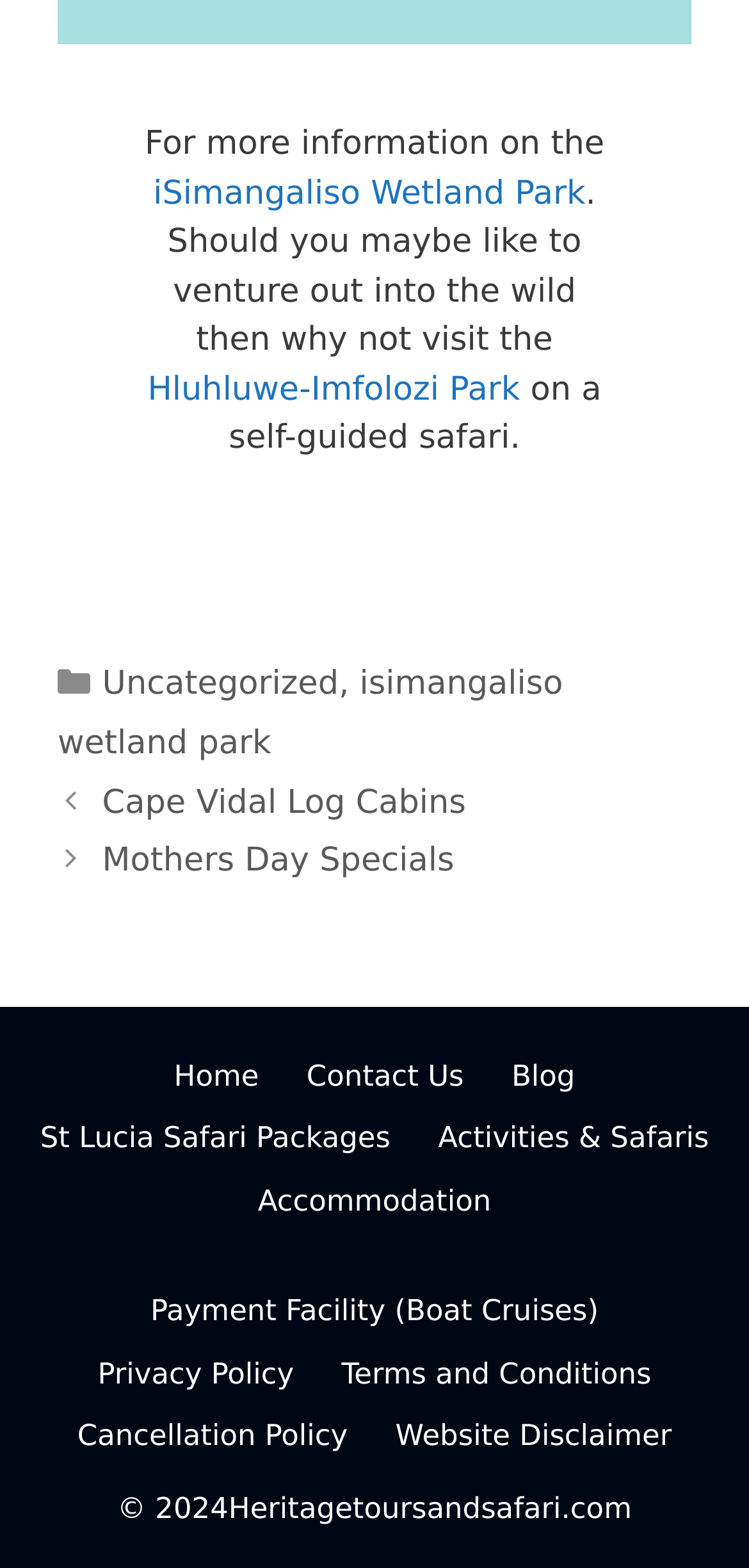Bounding box coordinates should be in the format (top-left x, top-left y, bottom-right x, bottom-right y) and all values should be floating point numbers between 0 and 1. Determine the bounding box coordinate for the UI element described as: Cape Vidal Log Cabins

[0.136, 0.5, 0.622, 0.524]